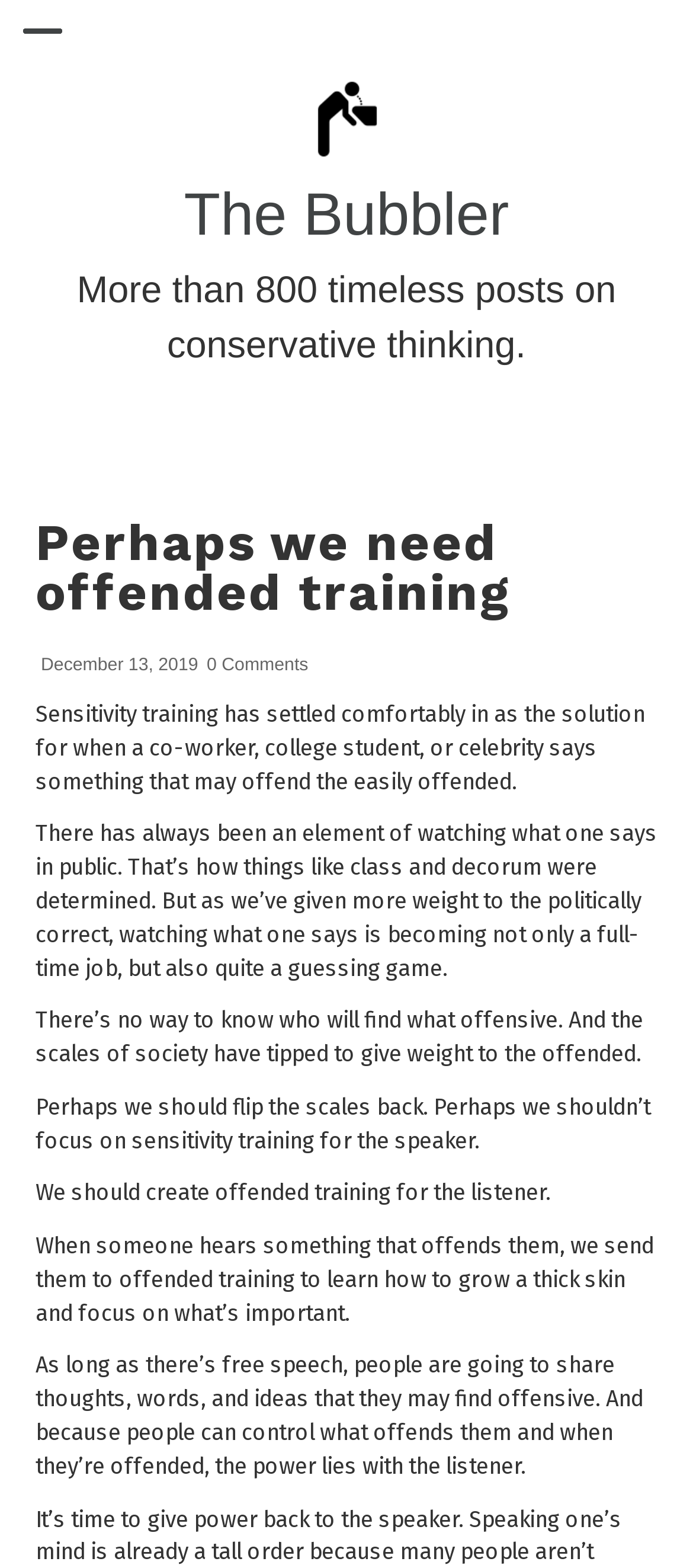Using the information in the image, give a detailed answer to the following question: What is the author's view on free speech?

The author believes that as long as there is free speech, people will share thoughts, words, and ideas that may be offensive to others, and the power lies with the listener to control what offends them.